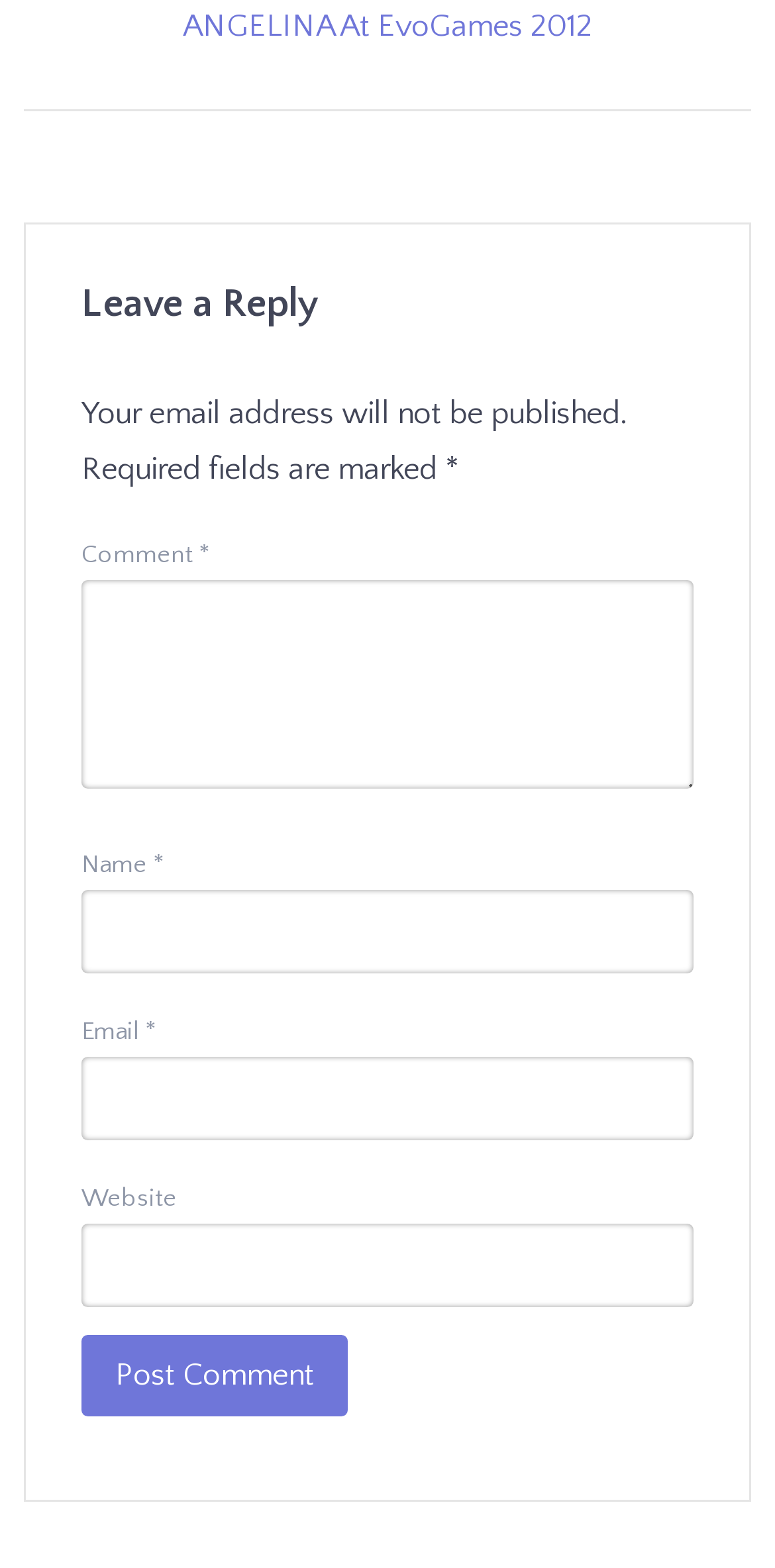What is the label of the first text field?
Answer the question with a single word or phrase by looking at the picture.

Comment